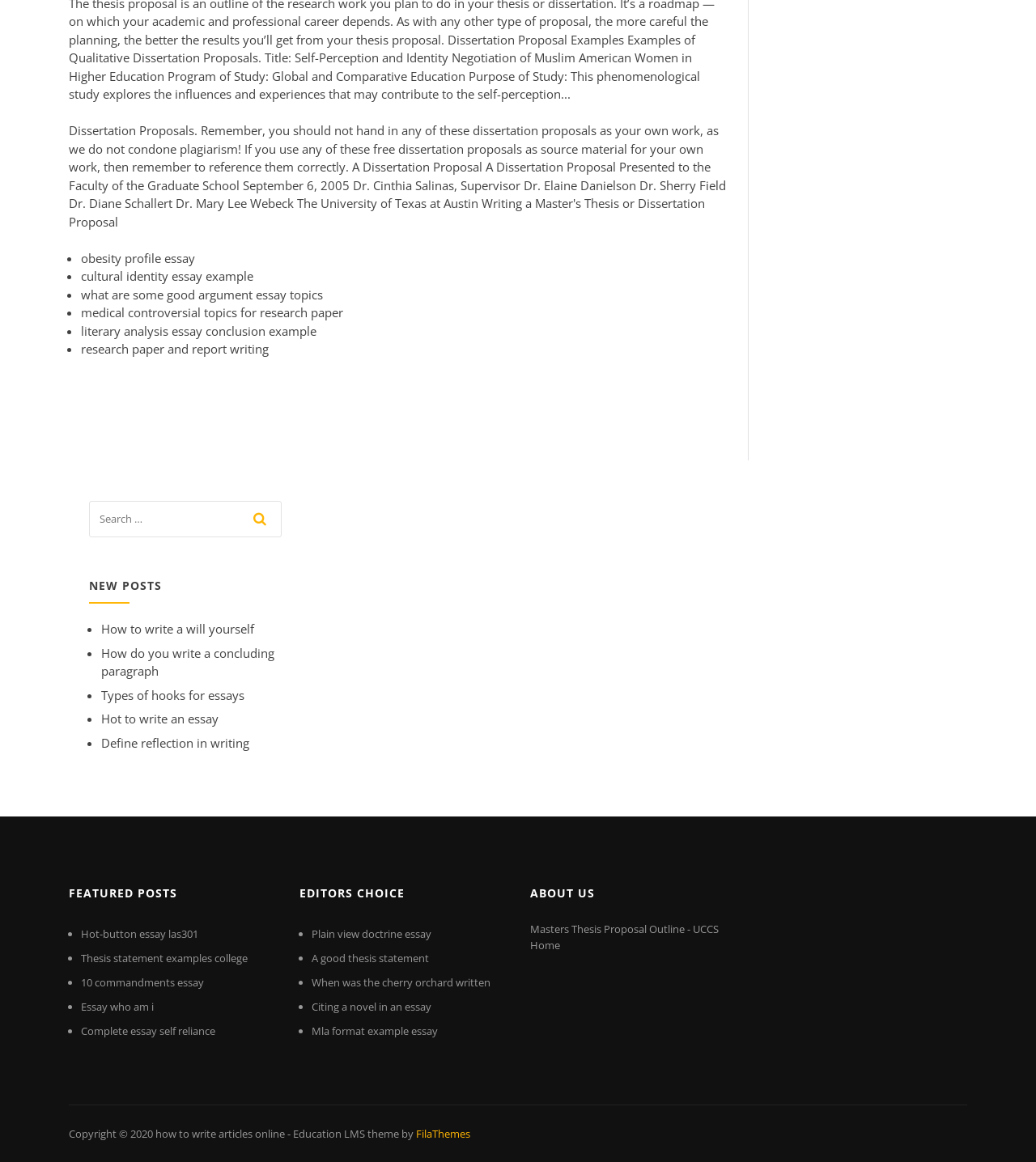Extract the bounding box coordinates for the UI element described as: "research paper and report writing".

[0.078, 0.293, 0.259, 0.307]